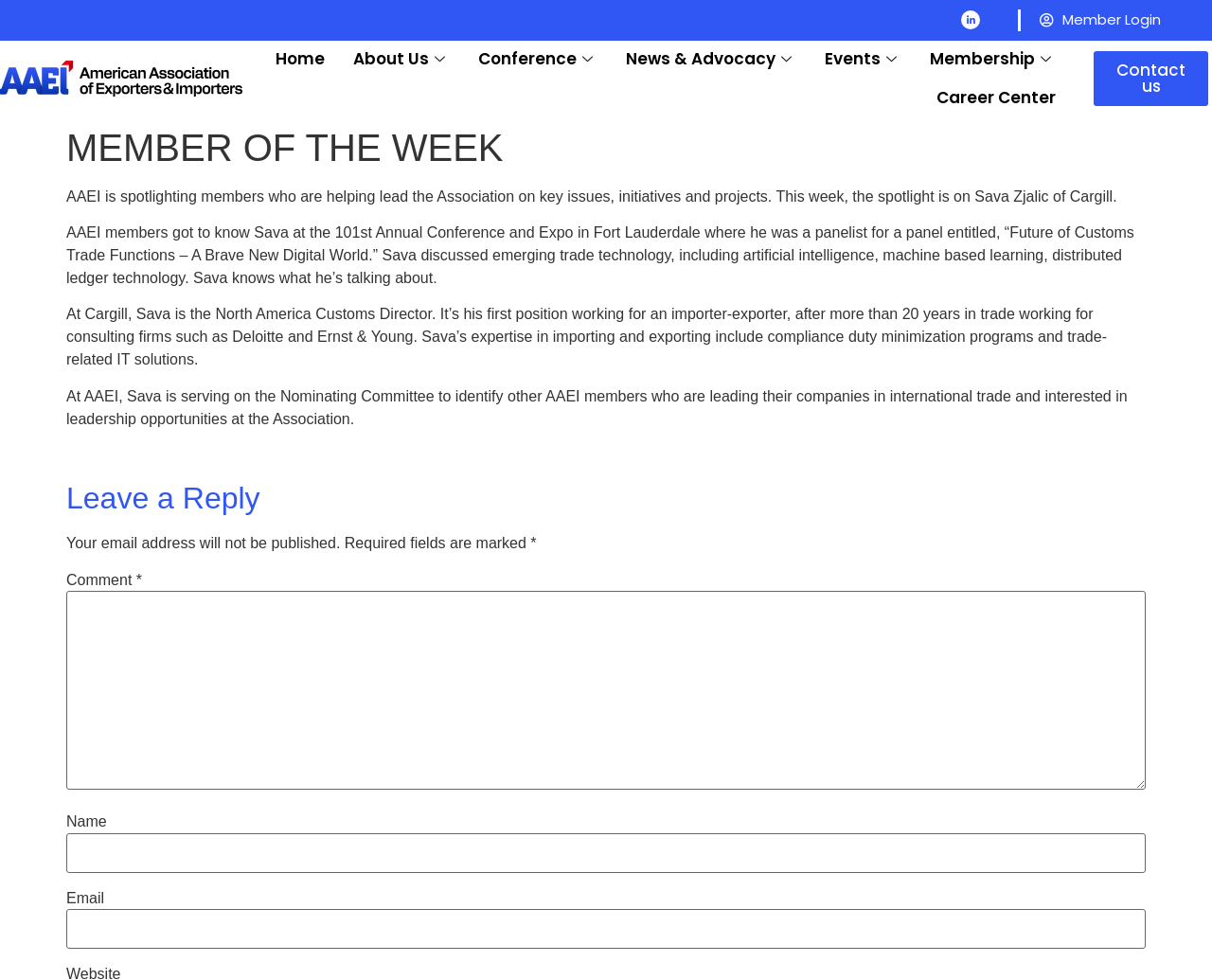Determine the bounding box coordinates for the UI element with the following description: "parent_node: Name name="author"". The coordinates should be four float numbers between 0 and 1, represented as [left, top, right, bottom].

[0.055, 0.85, 0.945, 0.89]